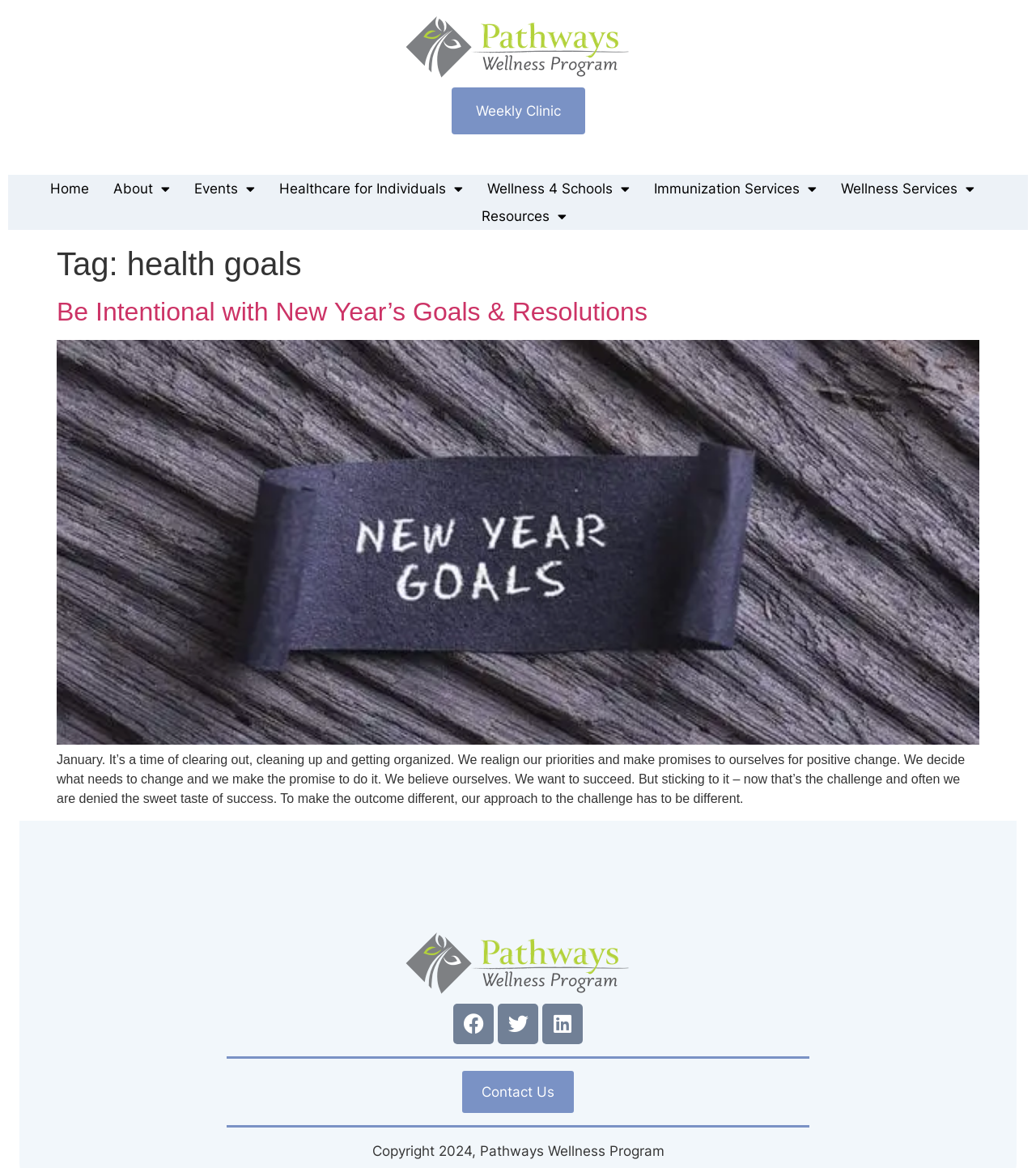Find the bounding box coordinates for the area that must be clicked to perform this action: "go to the previous post Cabo San Lucas 1951".

None